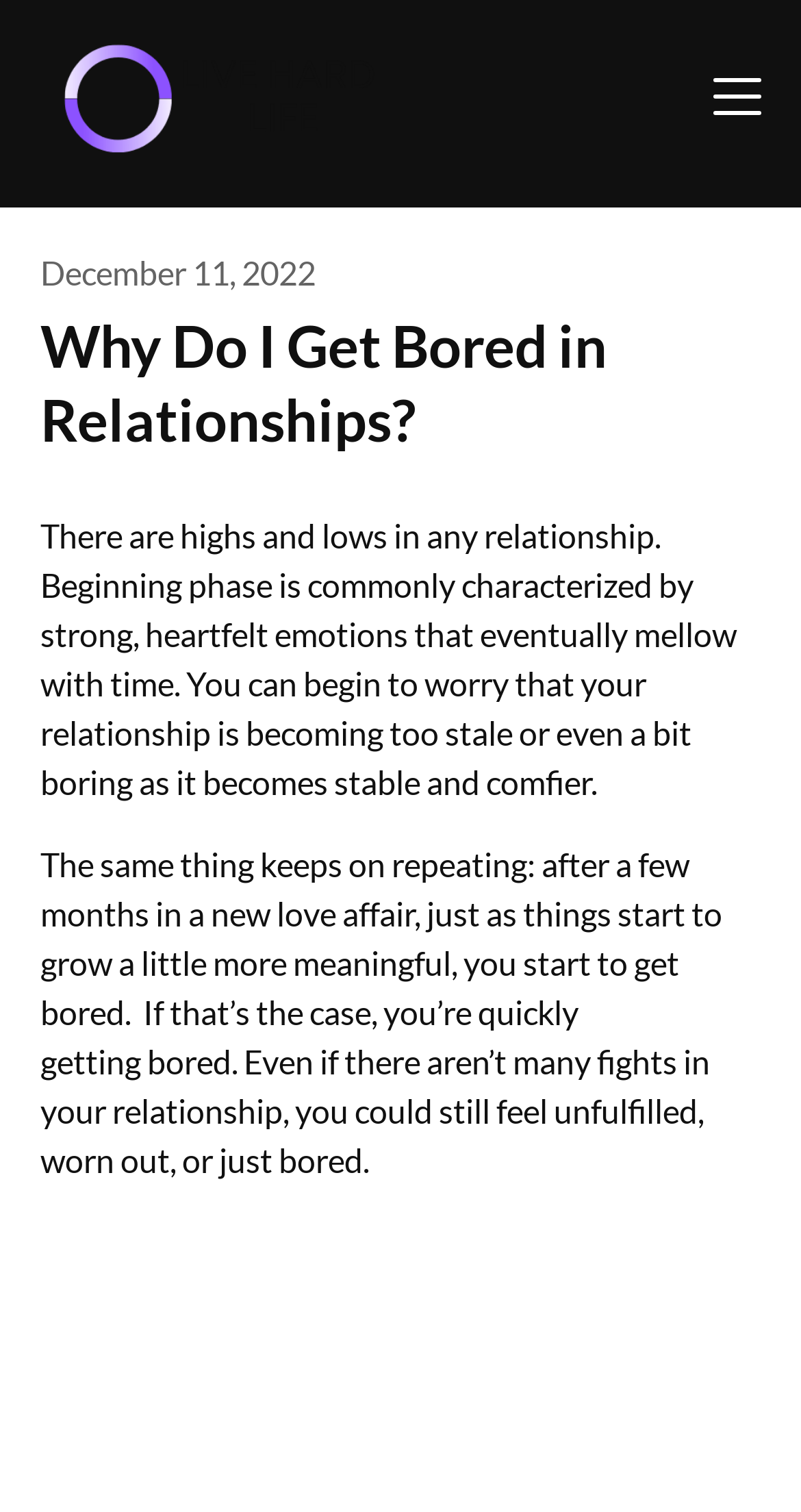What is the main topic of the article? Using the information from the screenshot, answer with a single word or phrase.

Relationship boredom